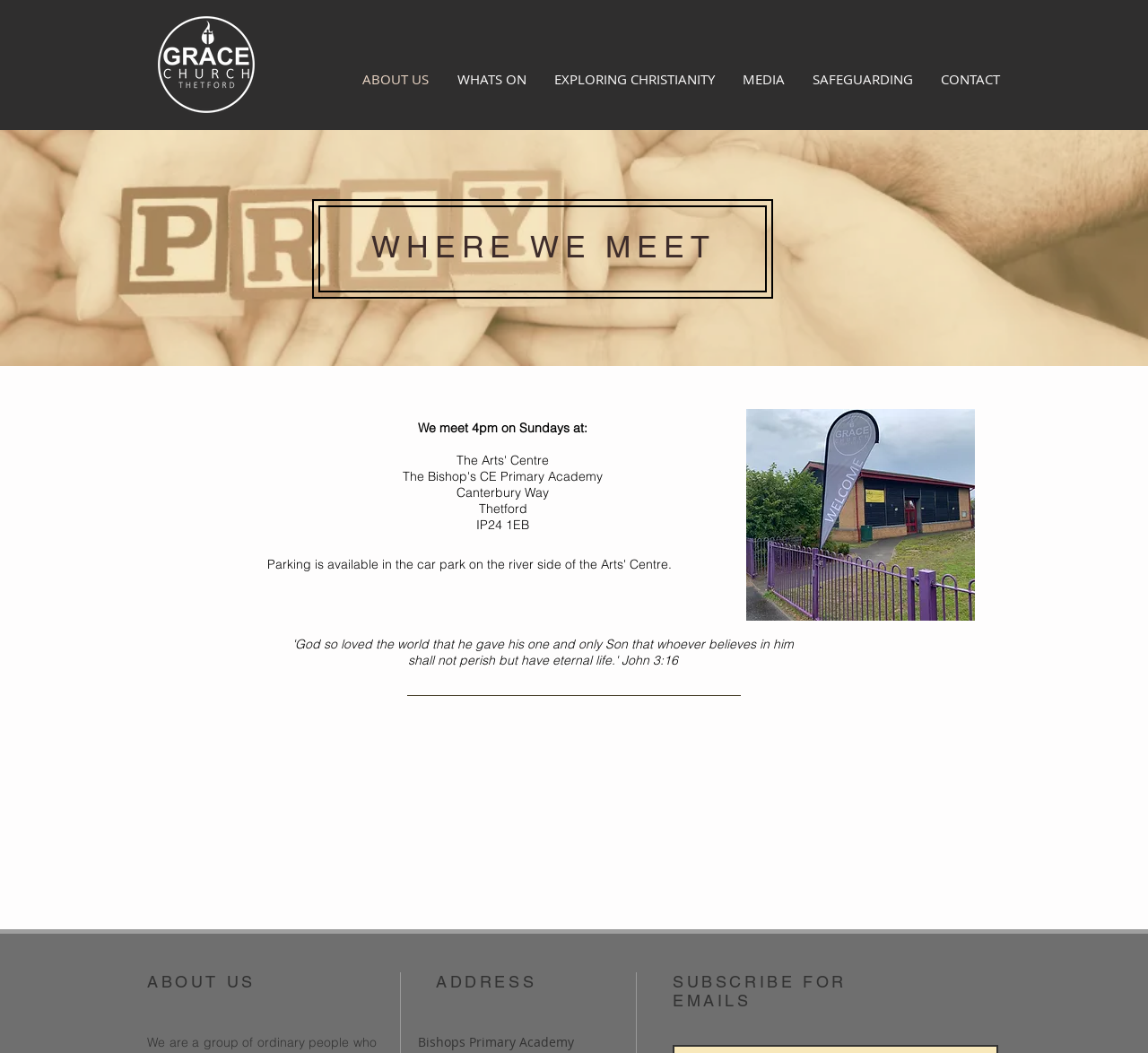What is the address of the school where the church meets?
Look at the screenshot and respond with a single word or phrase.

Canterbury Way, Thetford, IP24 1EB